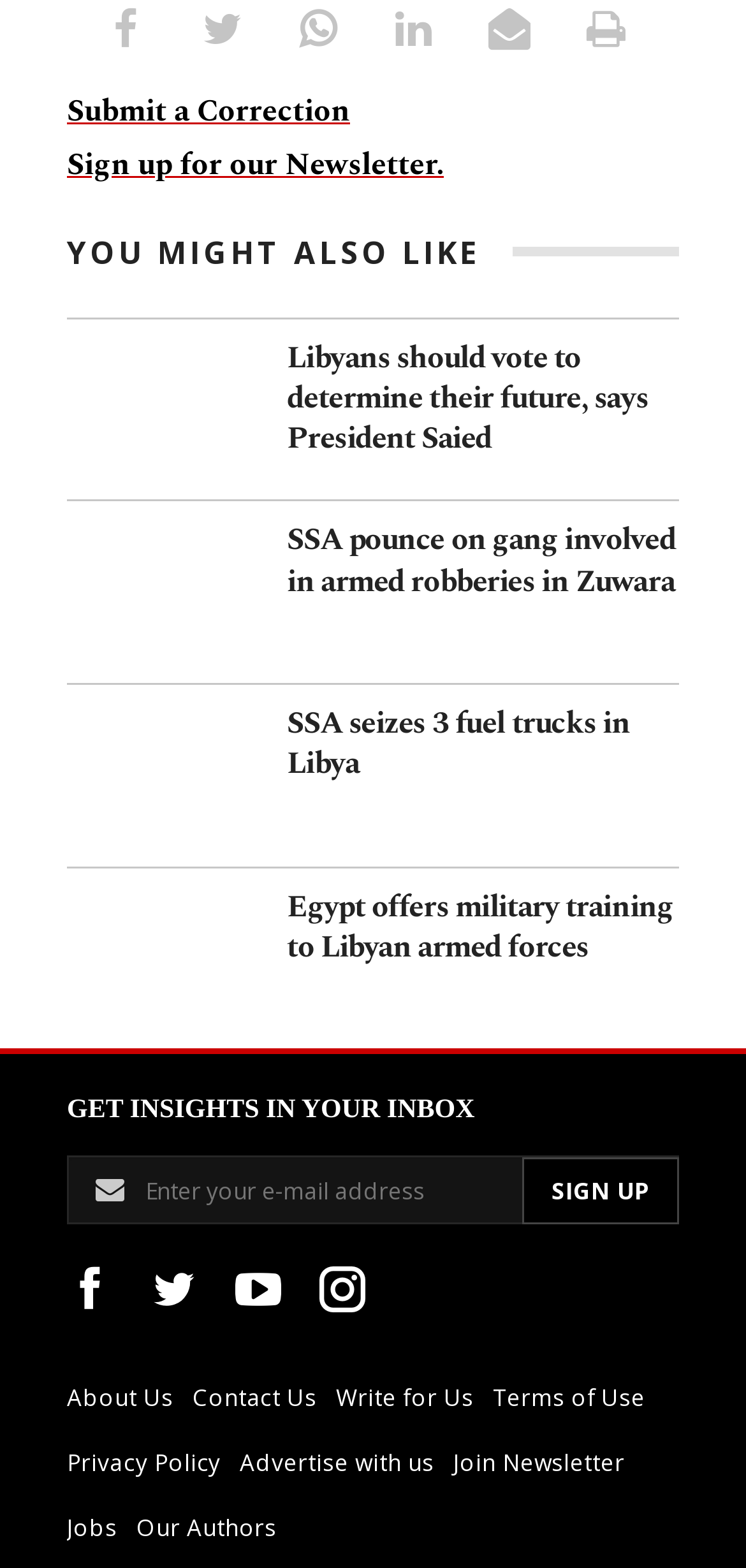Provide a short answer to the following question with just one word or phrase: How many social media links are in the footer?

5